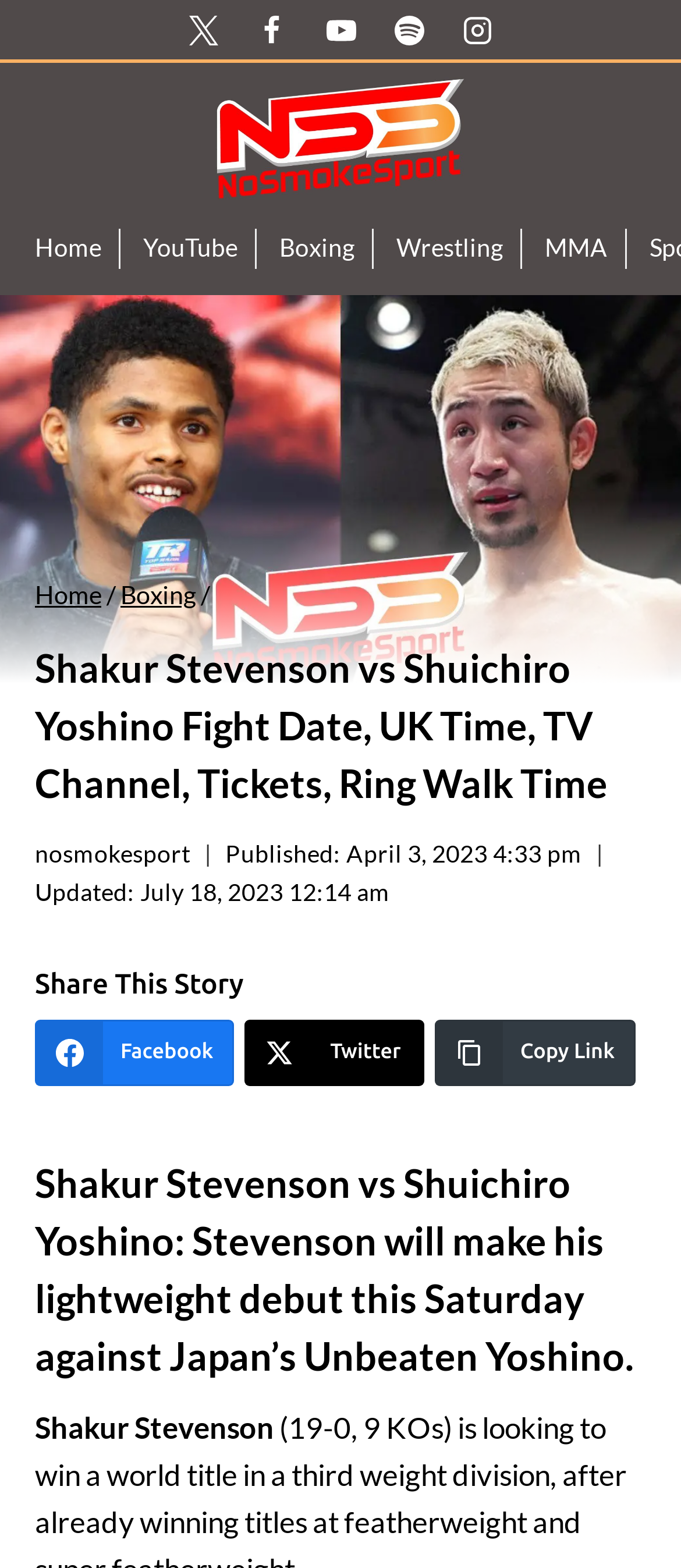Examine the screenshot and answer the question in as much detail as possible: What is the name of the opponent?

I found the answer by looking at the main heading of the webpage, which mentions 'Shakur Stevenson vs Shuichiro Yoshino Fight Date, UK Time, TV Channel, Tickets, Ring Walk Time'. The opponent's name is Shuichiro Yoshino.